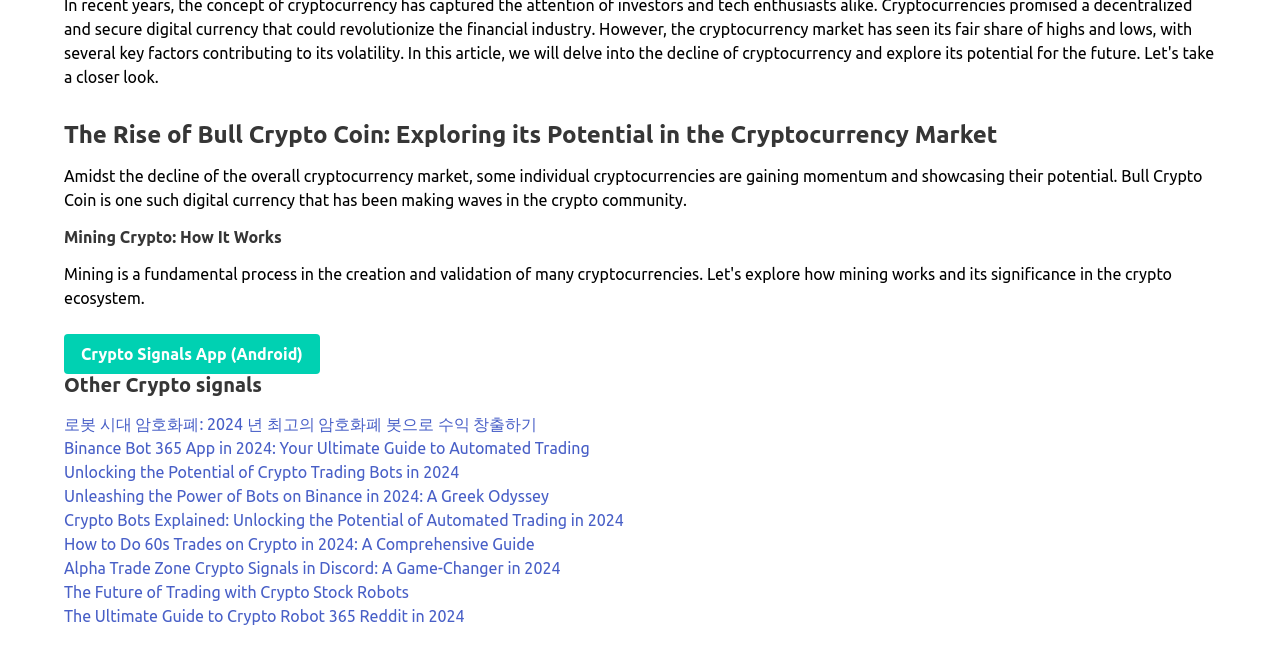Please provide a one-word or phrase answer to the question: 
What is the topic of the first article?

Bull Crypto Coin